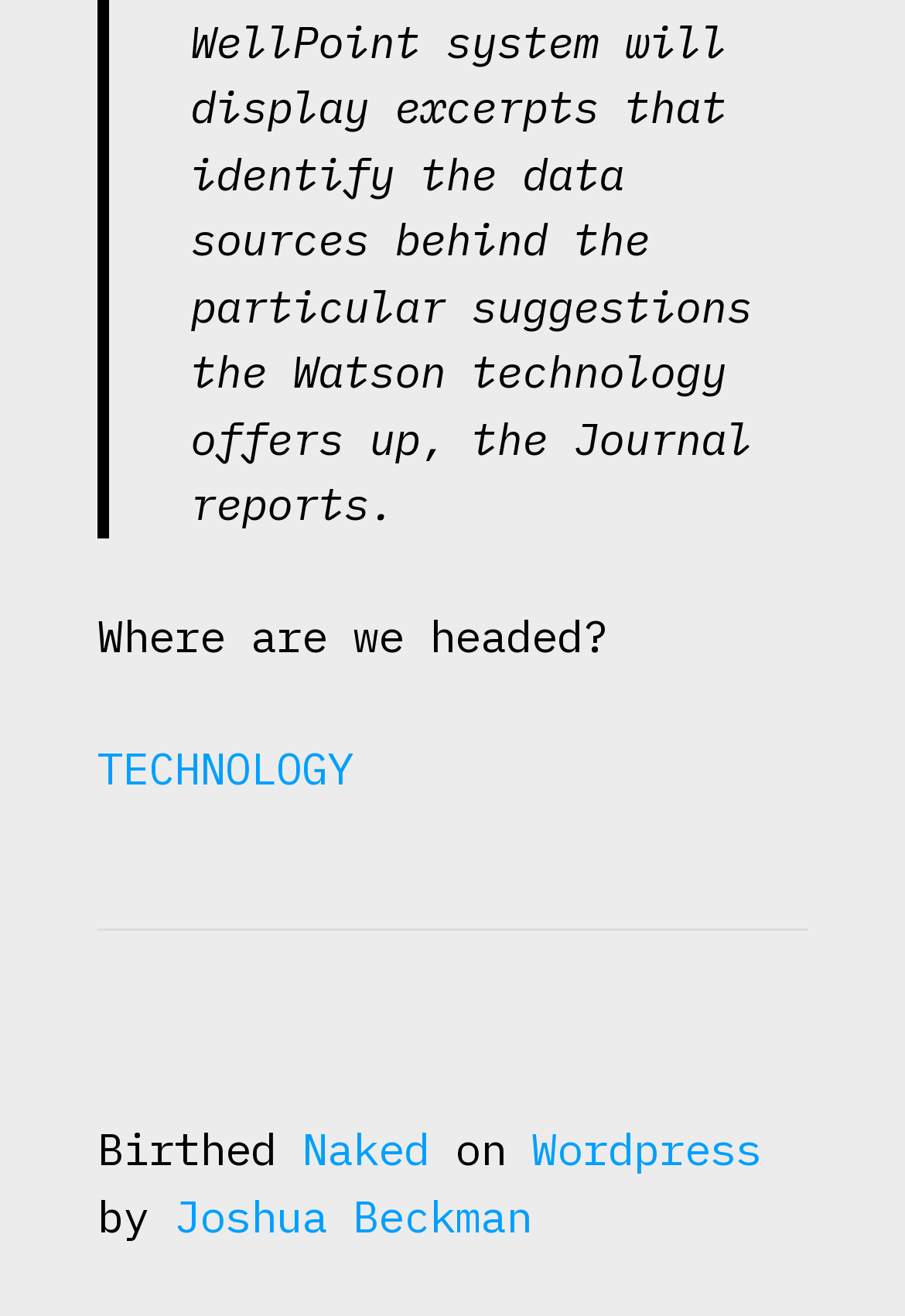Using the details from the image, please elaborate on the following question: What is the position of the link 'TECHNOLOGY' relative to the StaticText 'Where are we headed?'?

By comparing the y1 and y2 coordinates of the bounding boxes, we can determine the vertical positions of the UI elements. The y1 and y2 coordinates of the StaticText 'Where are we headed?' are [0.462, 0.504], and those of the link 'TECHNOLOGY' are [0.563, 0.605]. Since the y1 coordinate of the link 'TECHNOLOGY' is greater than that of the StaticText 'Where are we headed?', the link 'TECHNOLOGY' is below the StaticText.